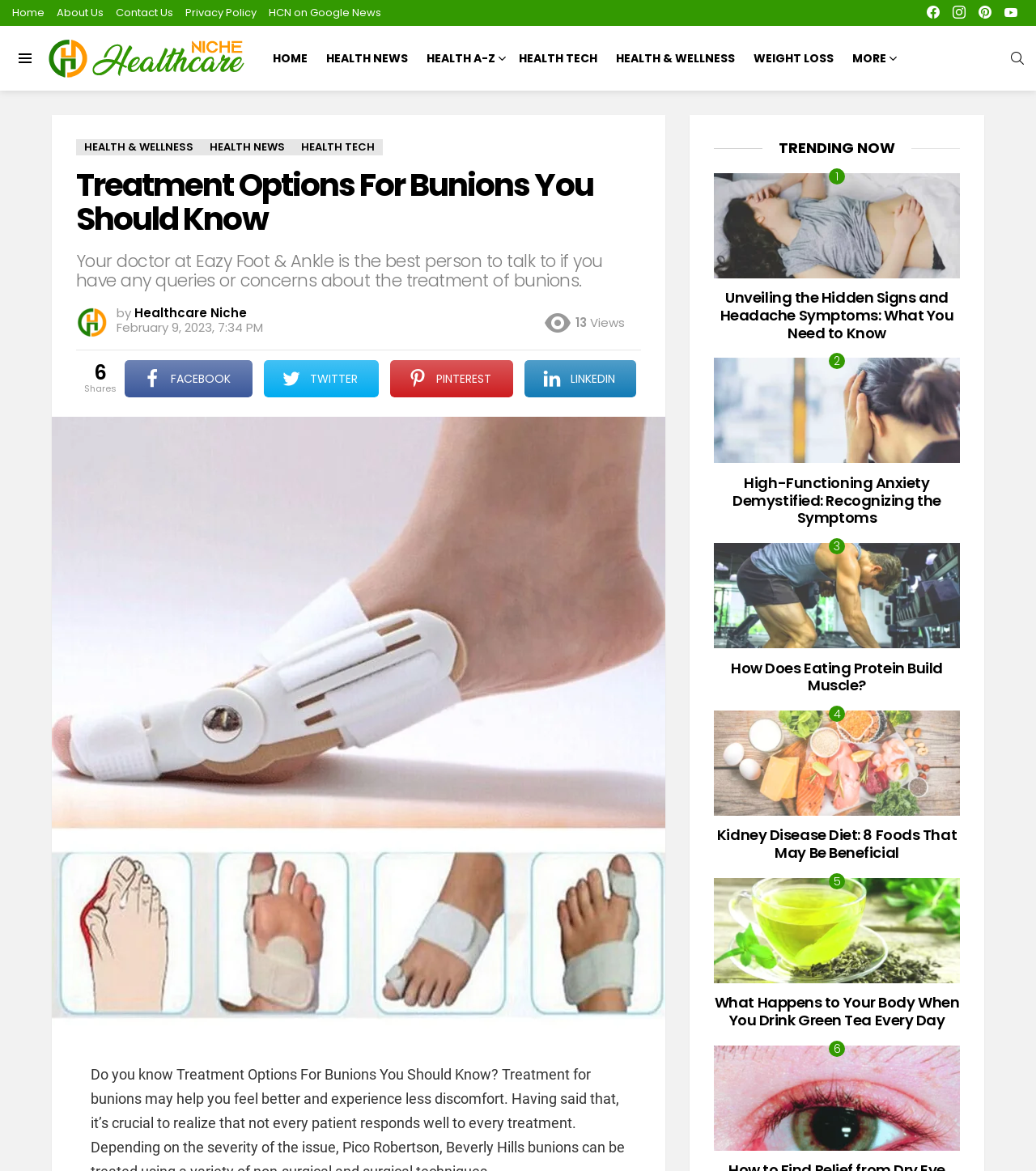Please give a concise answer to this question using a single word or phrase: 
What is the topic of the main article on the webpage?

Bunions